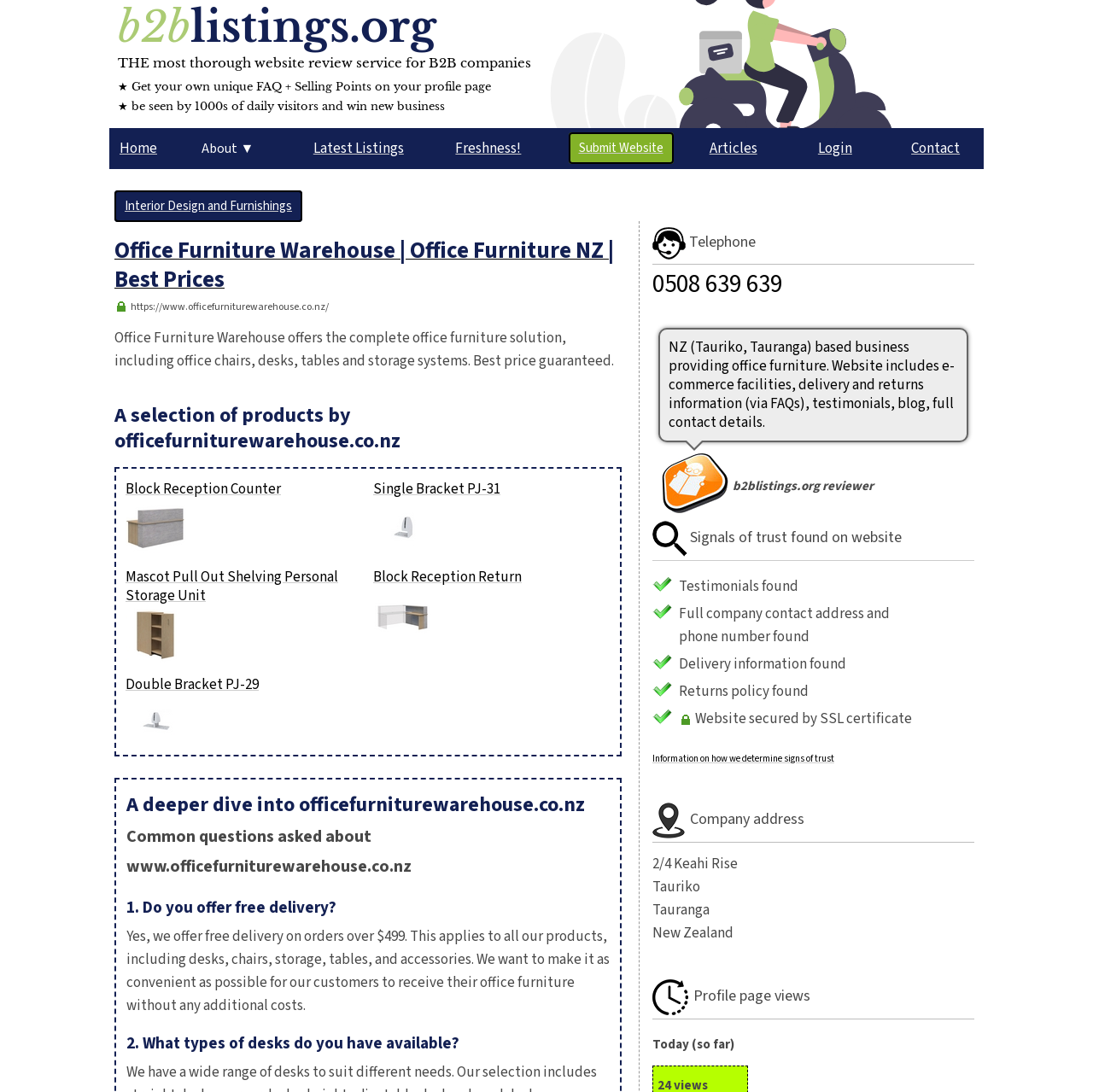What is the company's contact phone number?
Use the screenshot to answer the question with a single word or phrase.

0508 639 639